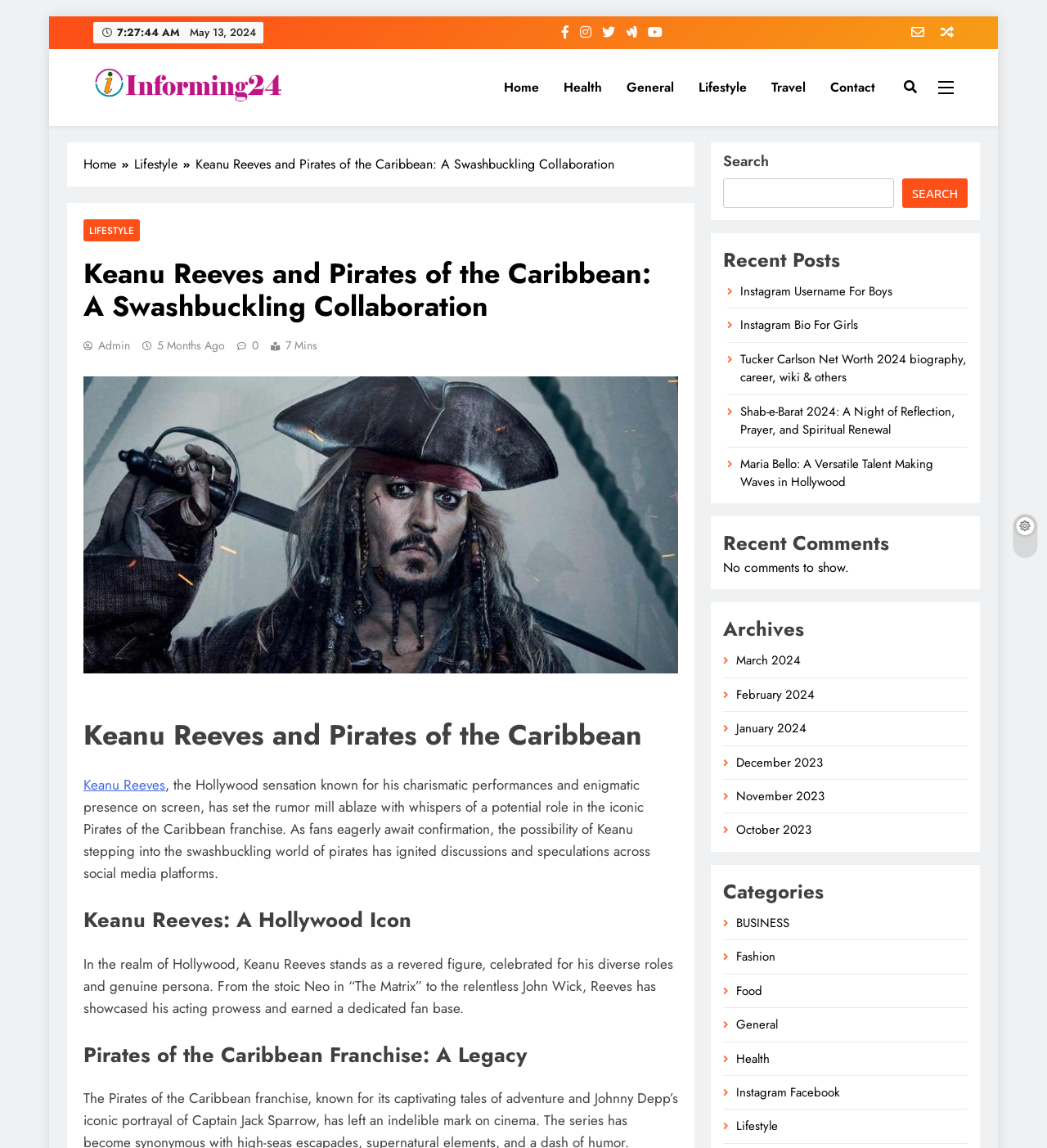Point out the bounding box coordinates of the section to click in order to follow this instruction: "Search for something".

[0.691, 0.155, 0.854, 0.181]